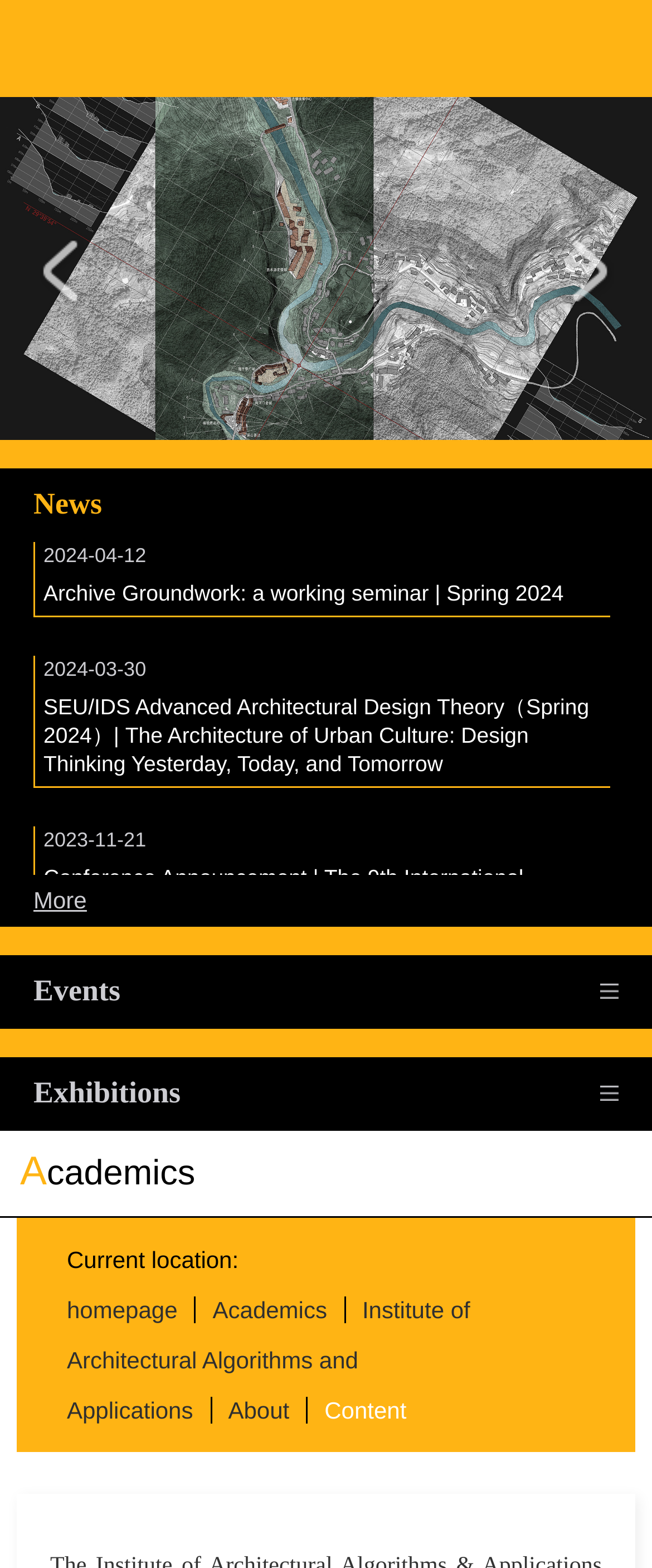Summarize the contents and layout of the webpage in detail.

The webpage appears to be the homepage of Southeast University, with a focus on its architecture department. At the top left, there is a link to return to the English website homepage. Below it, there is an image, likely the university's logo. On the top right, there are two links, '<' and '>', which may be used for navigation.

The main content of the page is divided into four sections: News, Events, Exhibitions, and Academics. The News section lists several news articles with dates, including "Archive Groundwork: a working seminar | Spring 2024" and "Conference Announcement | The 9th International Architecture and Environment Symposium". The Events section lists several upcoming events, including lectures and forums, with dates and titles such as "Renhui Forum | Paola Gazzola: From Land to Sea: Conceptualising the Marine Space" and "Public Lecture | OF FRAGILE SYSTEMS & LITTLE THINGS". The Exhibitions section lists several exhibitions, including "SEU+UPENN｜ Design with Nature Now" and "Name List of the 2019 New CSC Students". The Academics section appears to provide links to various academic programs and resources.

At the bottom of the page, there is a navigation menu with links to the homepage, Academics, Institute of Architectural Algorithms and Applications, About, and Content. There are also links to Inquire and Apply For, which may be related to admissions or other university services.